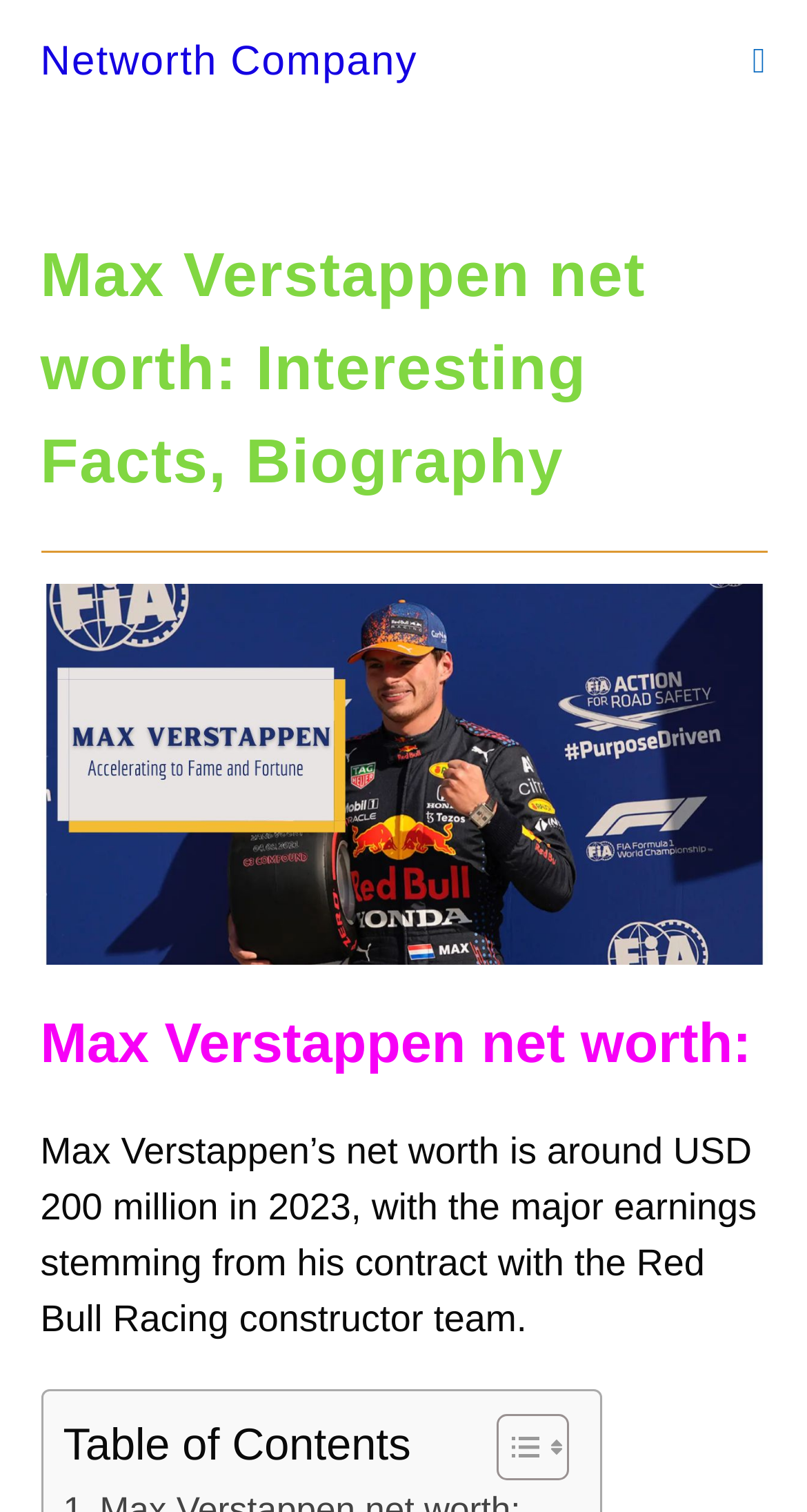What is the source of Max Verstappen's major earnings?
Use the image to give a comprehensive and detailed response to the question.

The answer can be found in the same StaticText element as the previous question, which mentions that the major earnings stem from his contract with the Red Bull Racing constructor team.